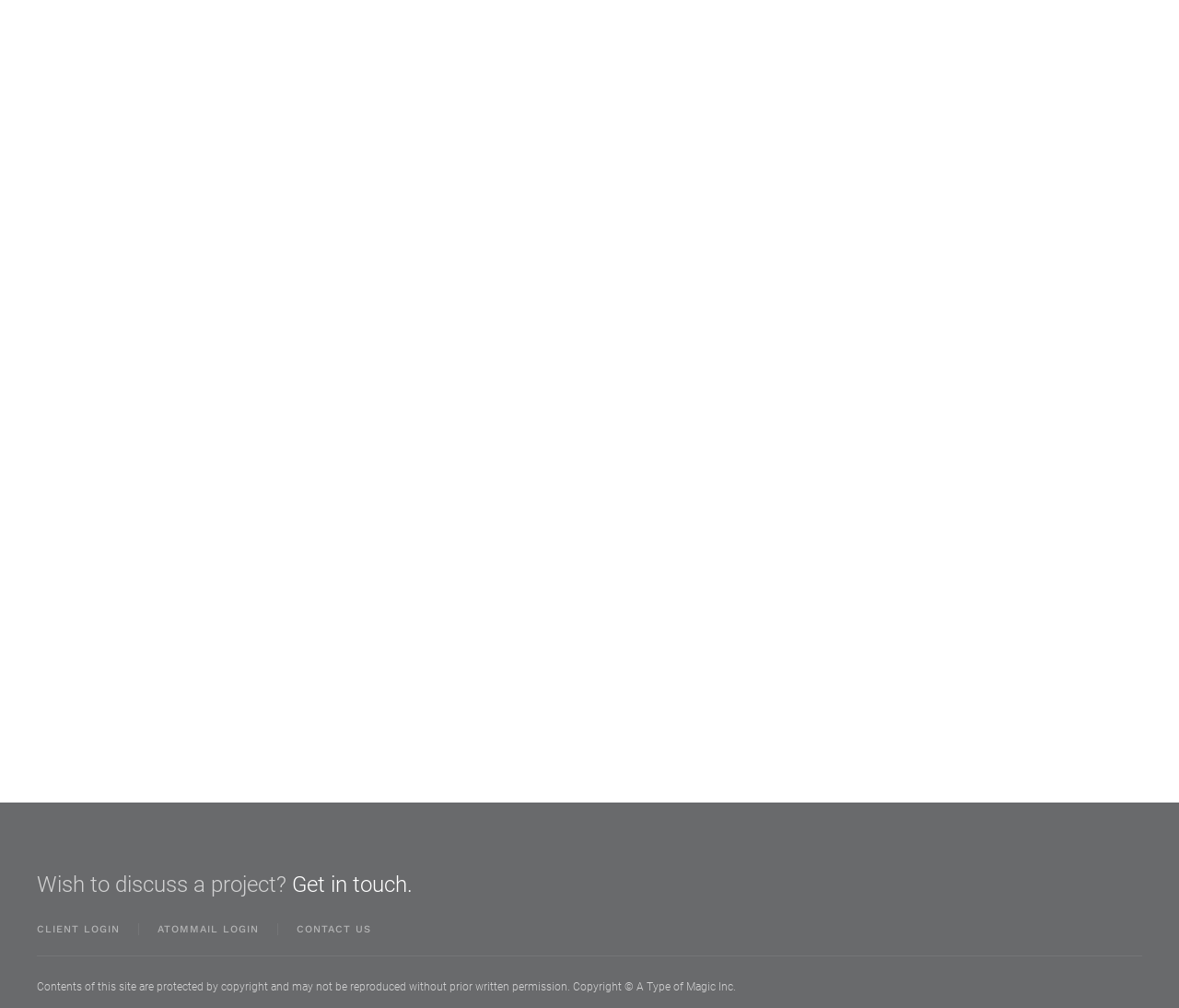Show the bounding box coordinates for the HTML element described as: "ATOMmail Login".

[0.134, 0.914, 0.22, 0.93]